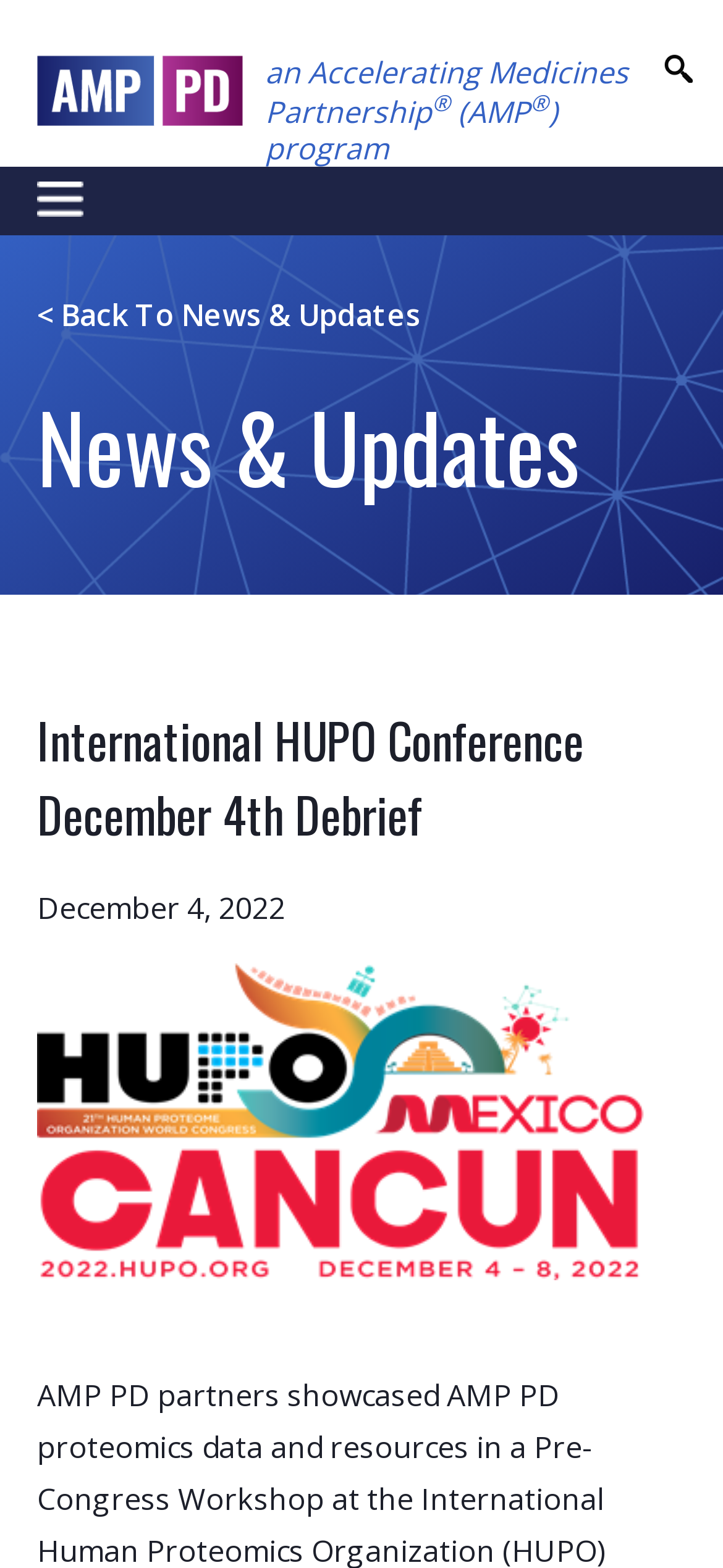What is the location of the Hupo conference?
Look at the image and answer the question with a single word or phrase.

Mexico Cancun